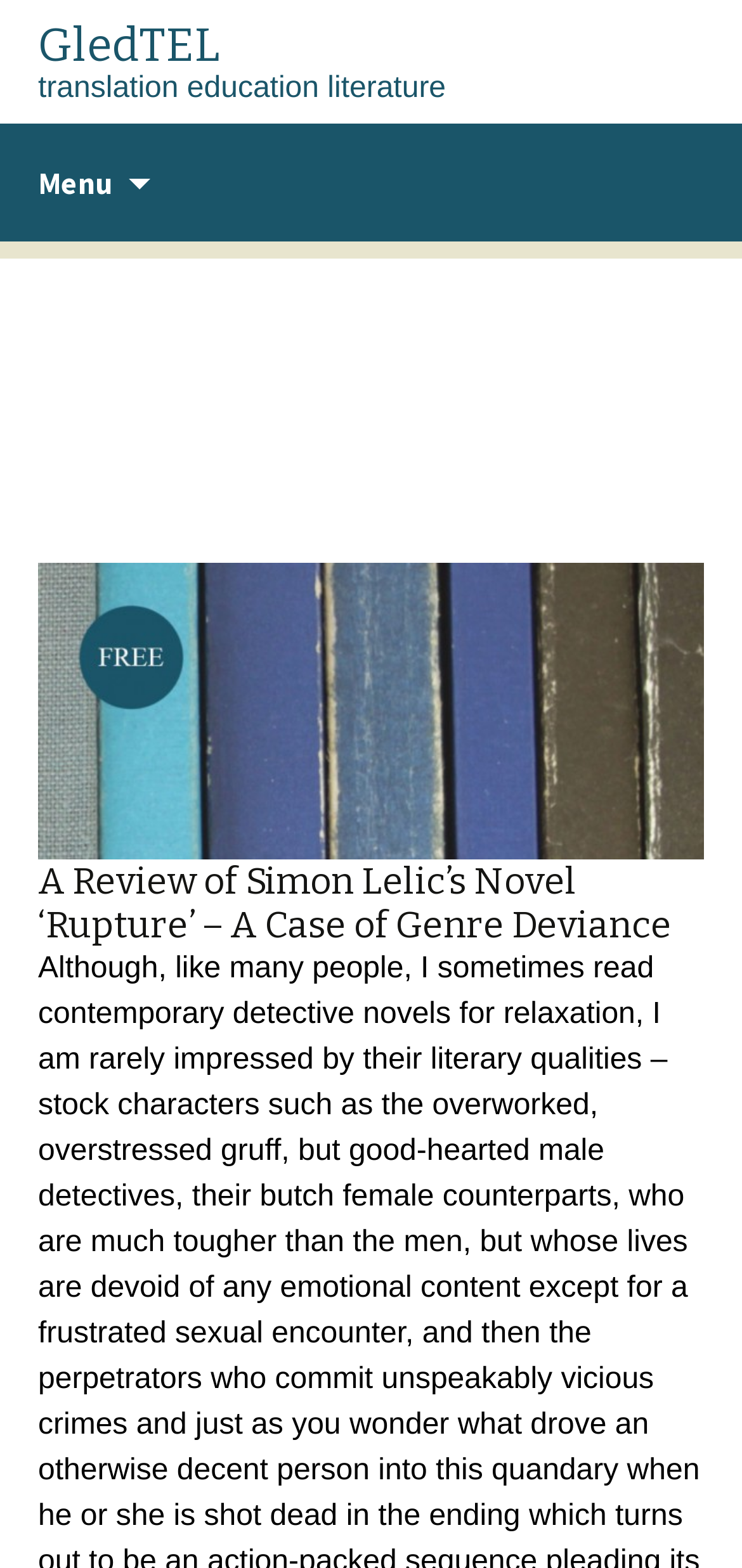Describe the webpage meticulously, covering all significant aspects.

The webpage is titled "A Thousand Cuts | GledTEL" and has a prominent link at the top with the text "GledTEL translation education literature". Below this link, there is a heading element with the text "GledTEL". 

To the right of the top link, there is a button labeled "Menu" with an icon, which is not expanded. Next to the button, there is a "Skip to content" link. 

Below these top elements, there is a header section with a heading that reads "Tag Archives: A Thousand Cuts". 

Further down, there is another header section with a heading that reads "A Review of Simon Lelic’s Novel ‘Rupture’ – A Case of Genre Deviance". This heading is also a link with the same text.